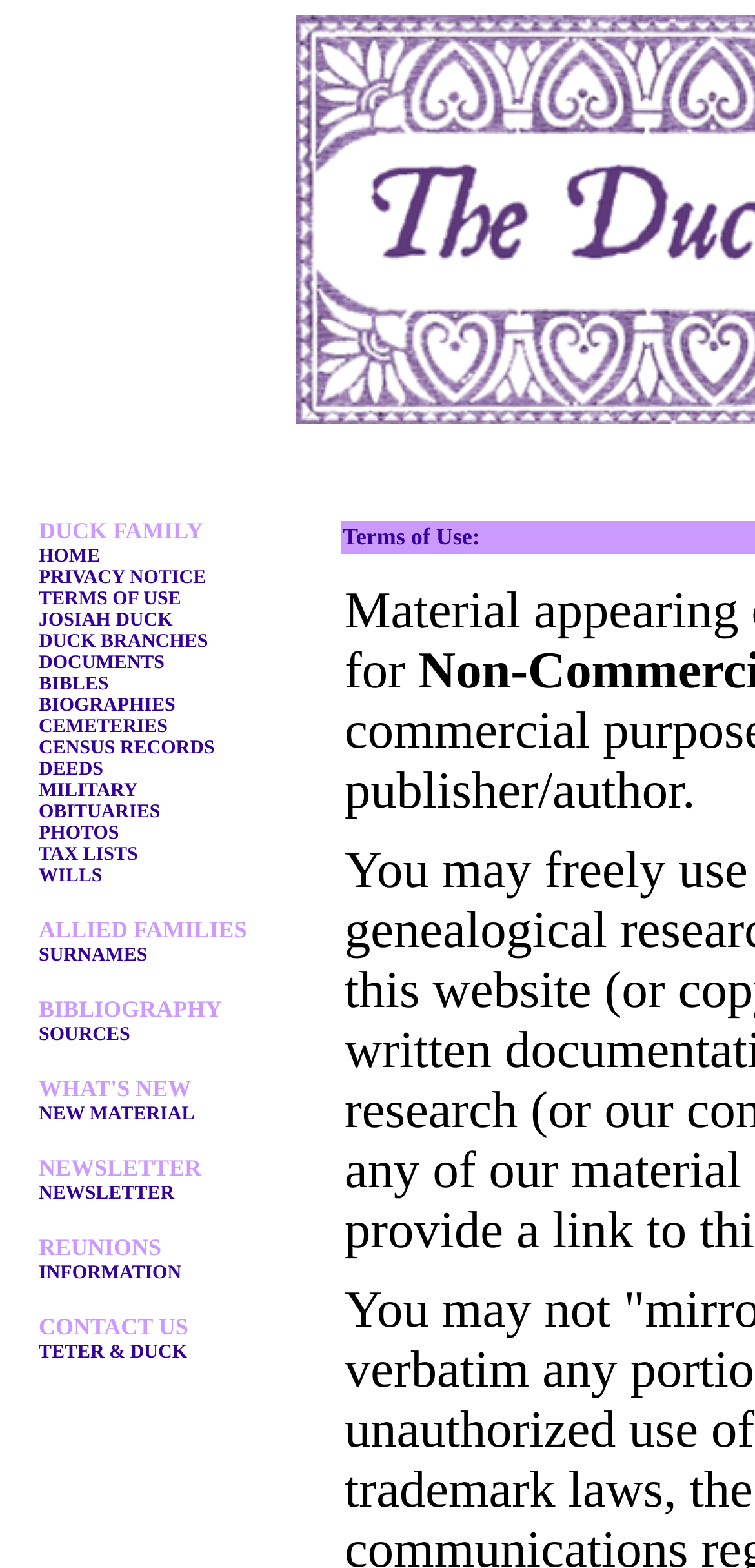Please identify the bounding box coordinates of the clickable element to fulfill the following instruction: "go to the documentation". The coordinates should be four float numbers between 0 and 1, i.e., [left, top, right, bottom].

None